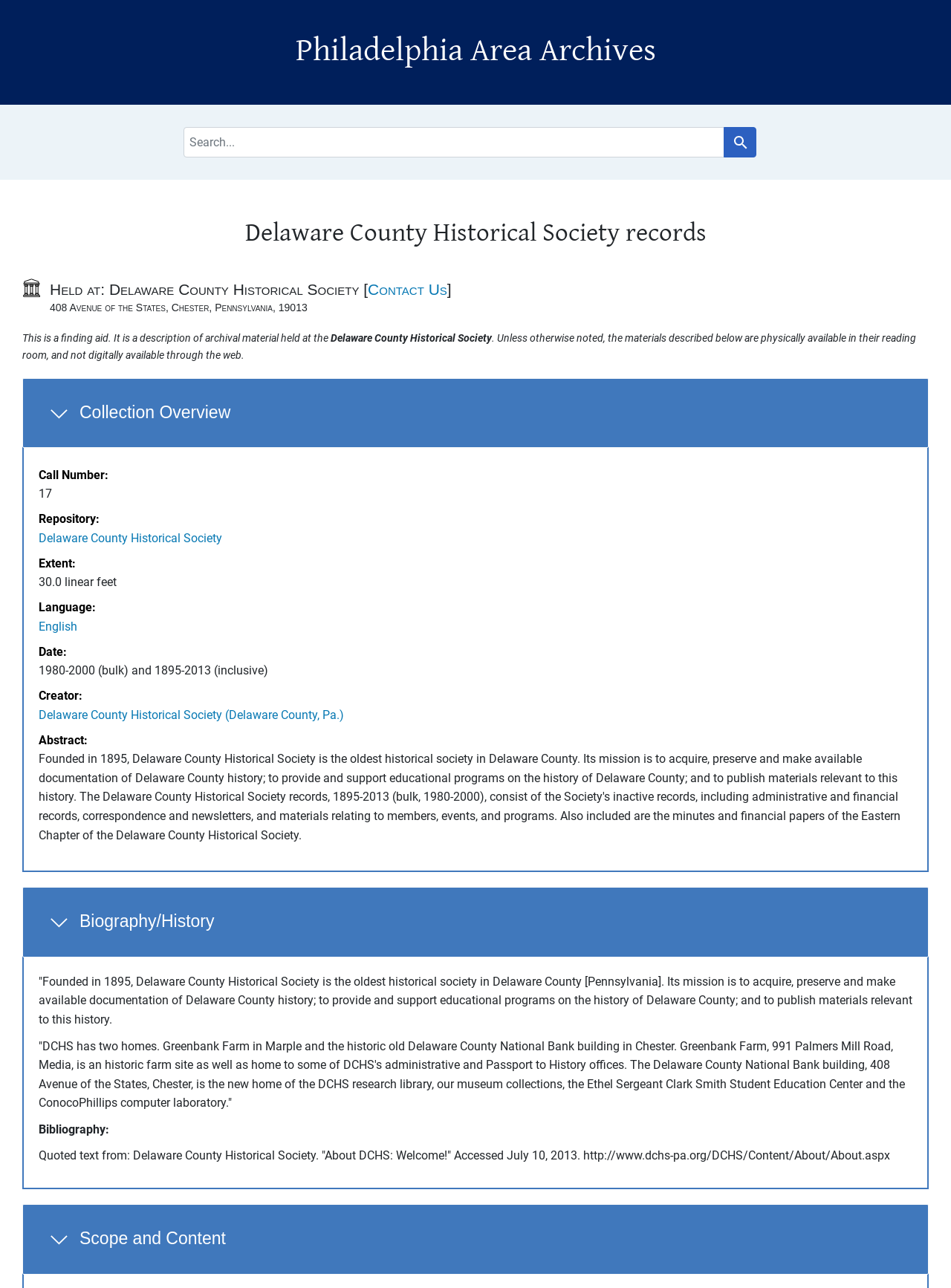Identify the bounding box coordinates for the region of the element that should be clicked to carry out the instruction: "Search for records". The bounding box coordinates should be four float numbers between 0 and 1, i.e., [left, top, right, bottom].

[0.193, 0.099, 0.807, 0.122]